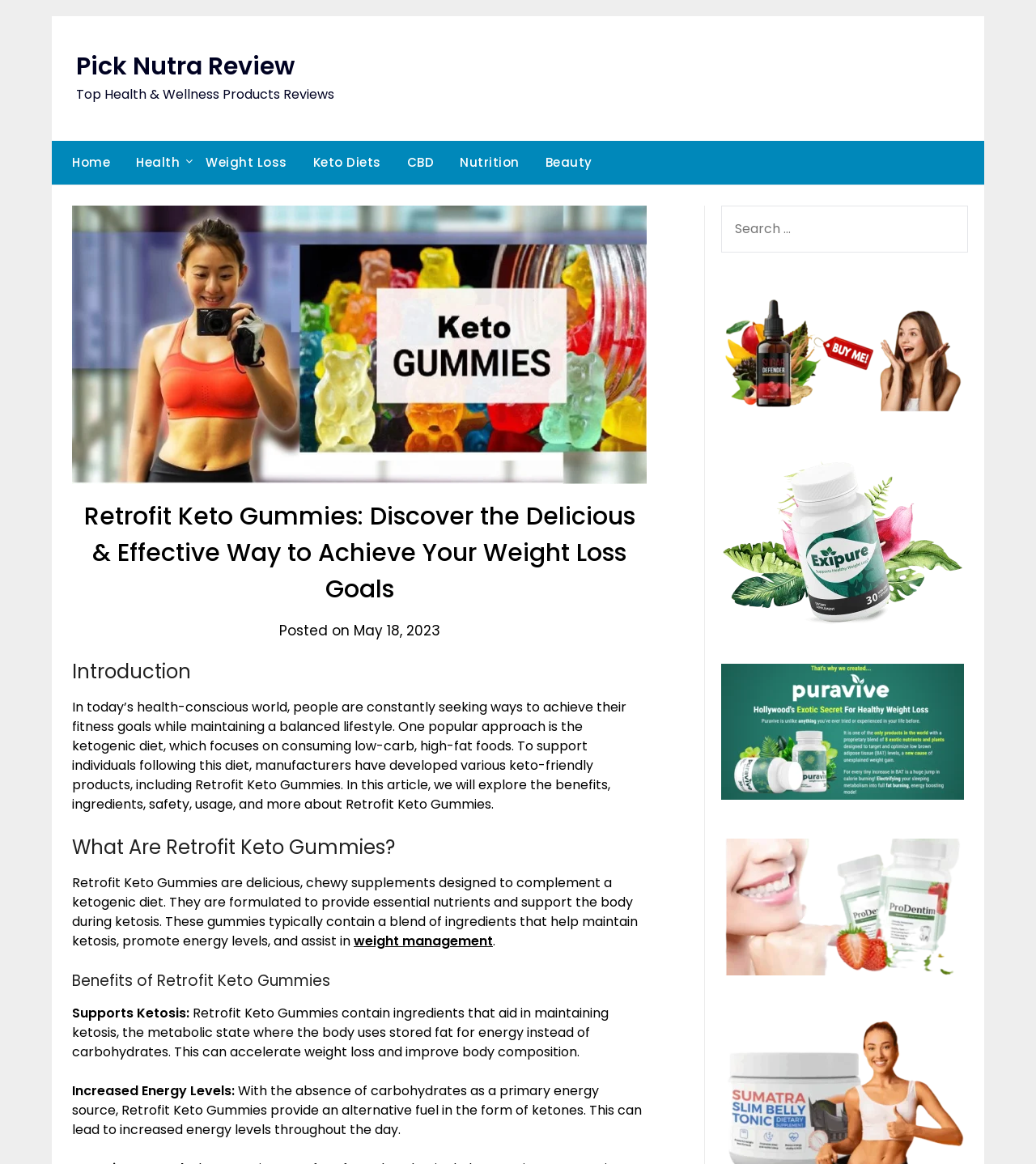Please identify the coordinates of the bounding box that should be clicked to fulfill this instruction: "Search for a product".

[0.696, 0.177, 0.934, 0.217]